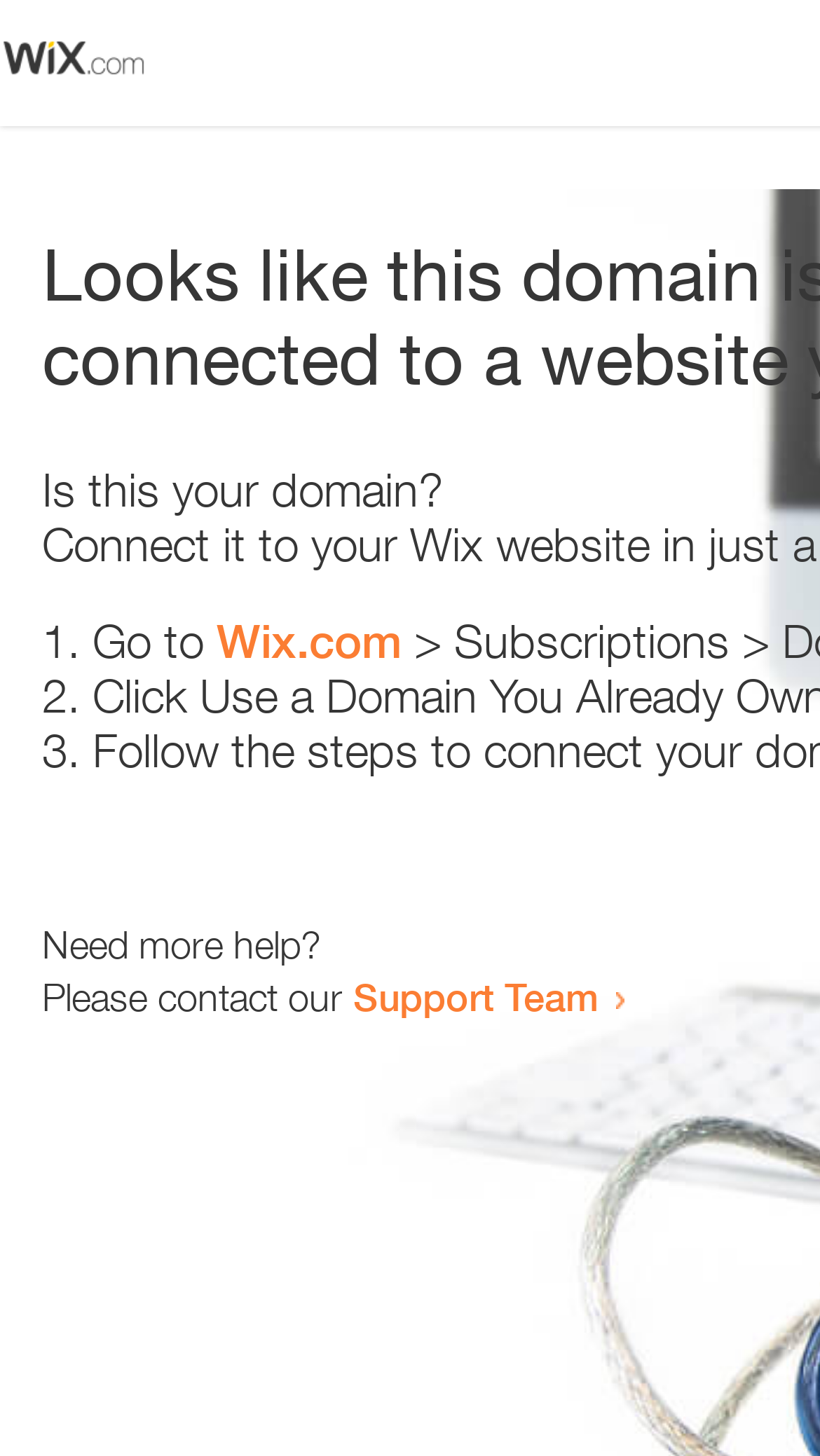What is the main issue on this webpage?
Please give a detailed and elaborate explanation in response to the question.

The webpage's meta description is 'Error', and the content of the webpage suggests that there is an issue with the domain, prompting the user to take action.